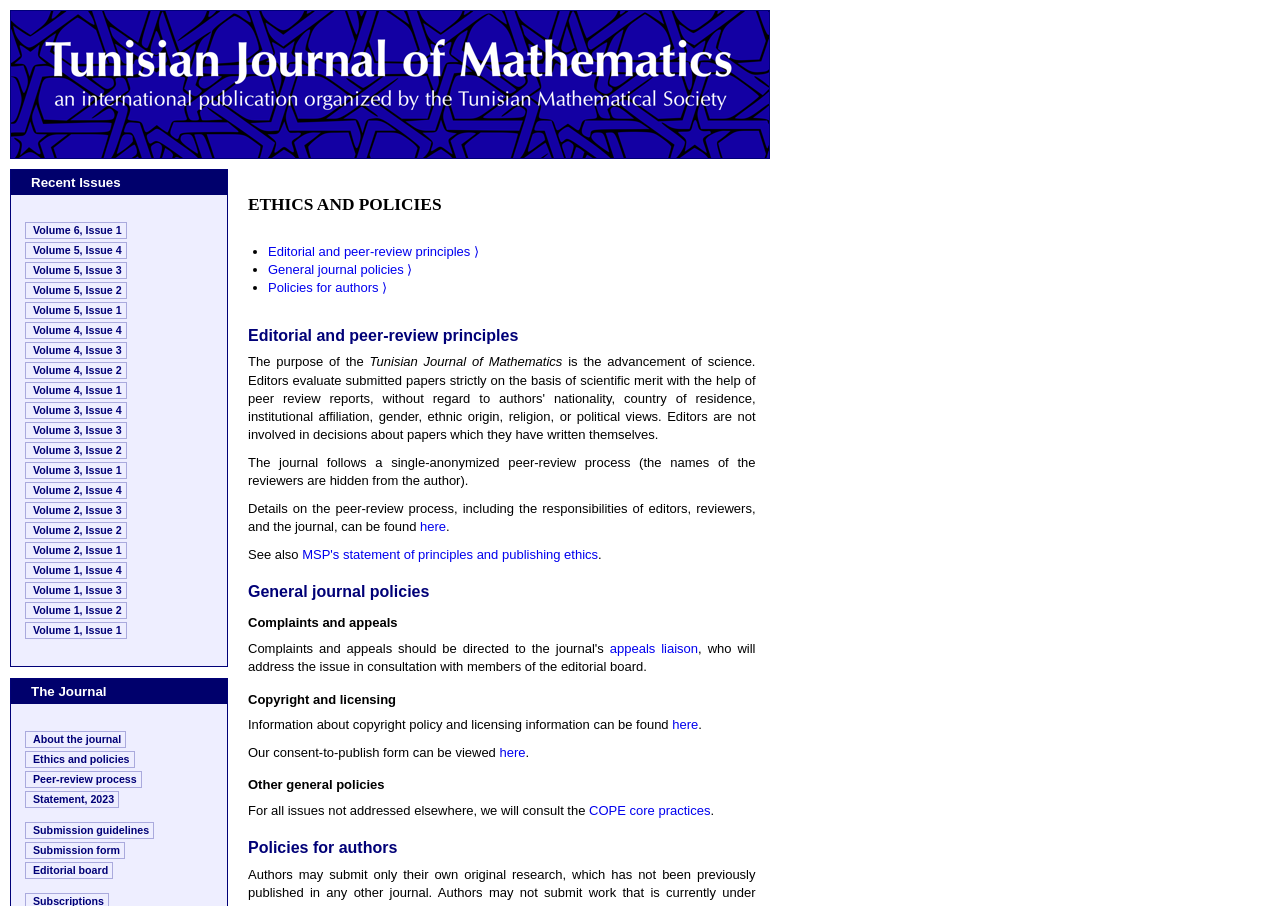Identify the bounding box coordinates of the clickable section necessary to follow the following instruction: "Explore Volume 1, Issue 1". The coordinates should be presented as four float numbers from 0 to 1, i.e., [left, top, right, bottom].

[0.02, 0.687, 0.099, 0.705]